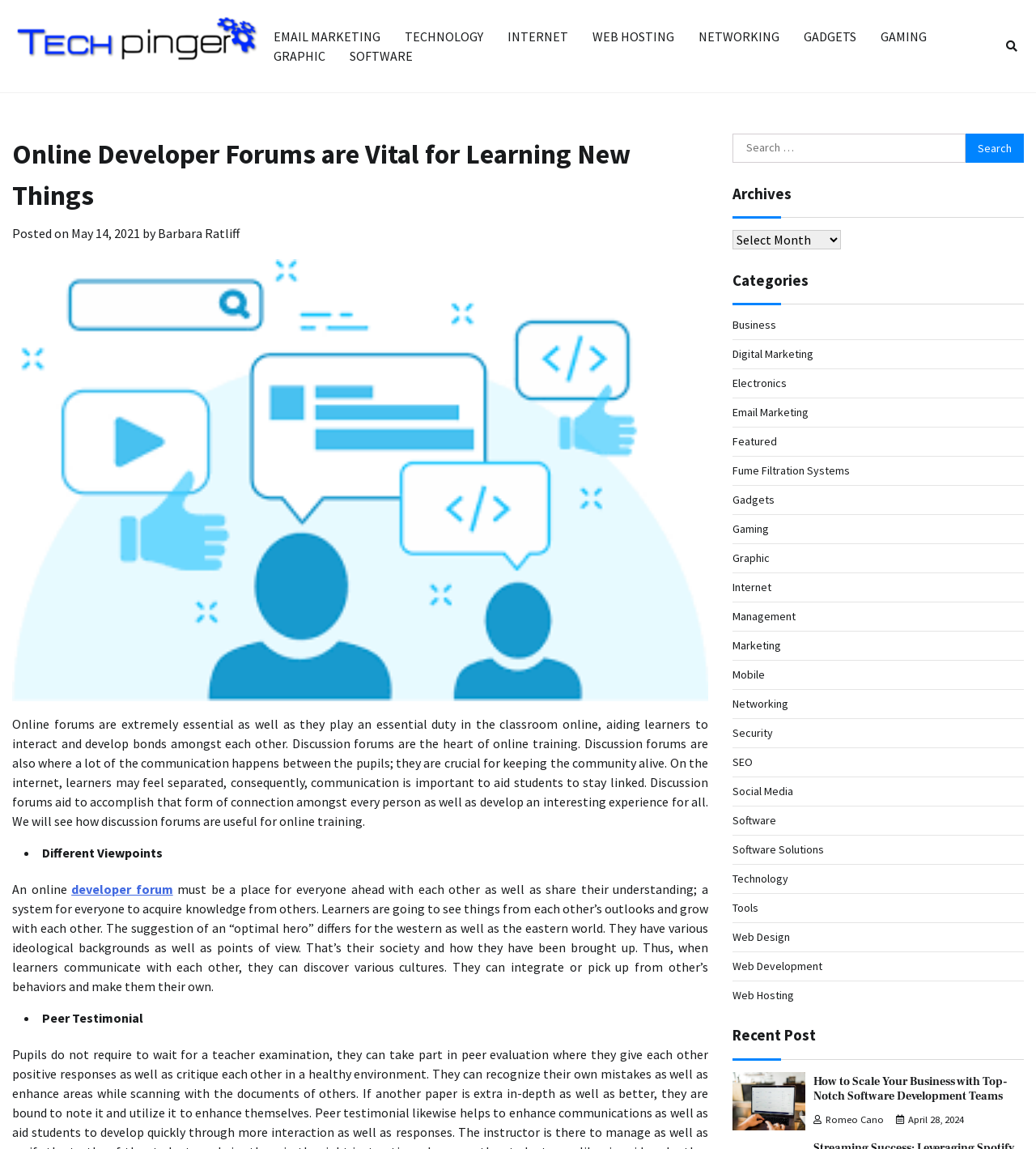Please respond to the question with a concise word or phrase:
What is the name of the website?

Tech Pinger